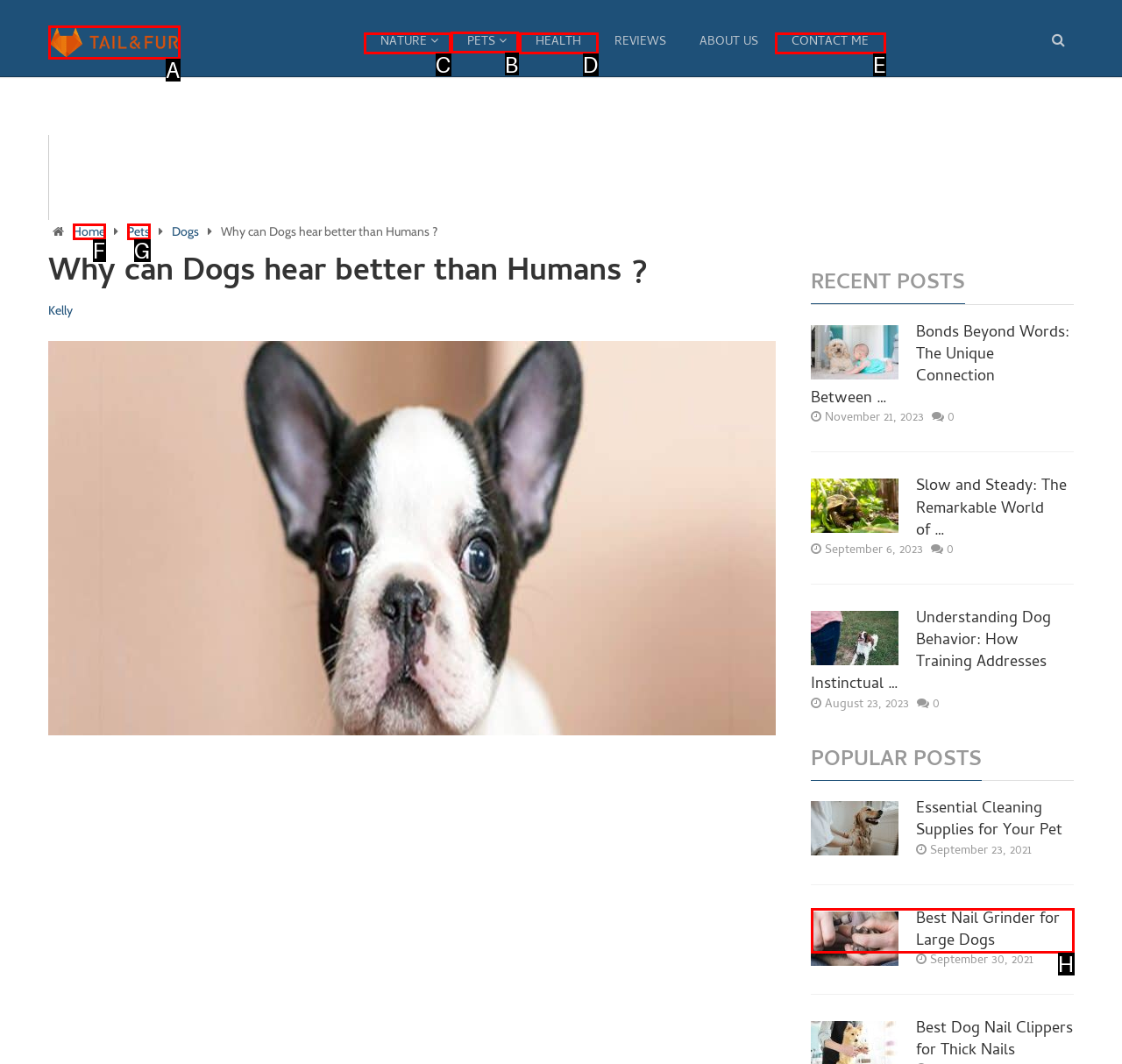Select the appropriate HTML element that needs to be clicked to finish the task: Go to the 'PETS' section
Reply with the letter of the chosen option.

B